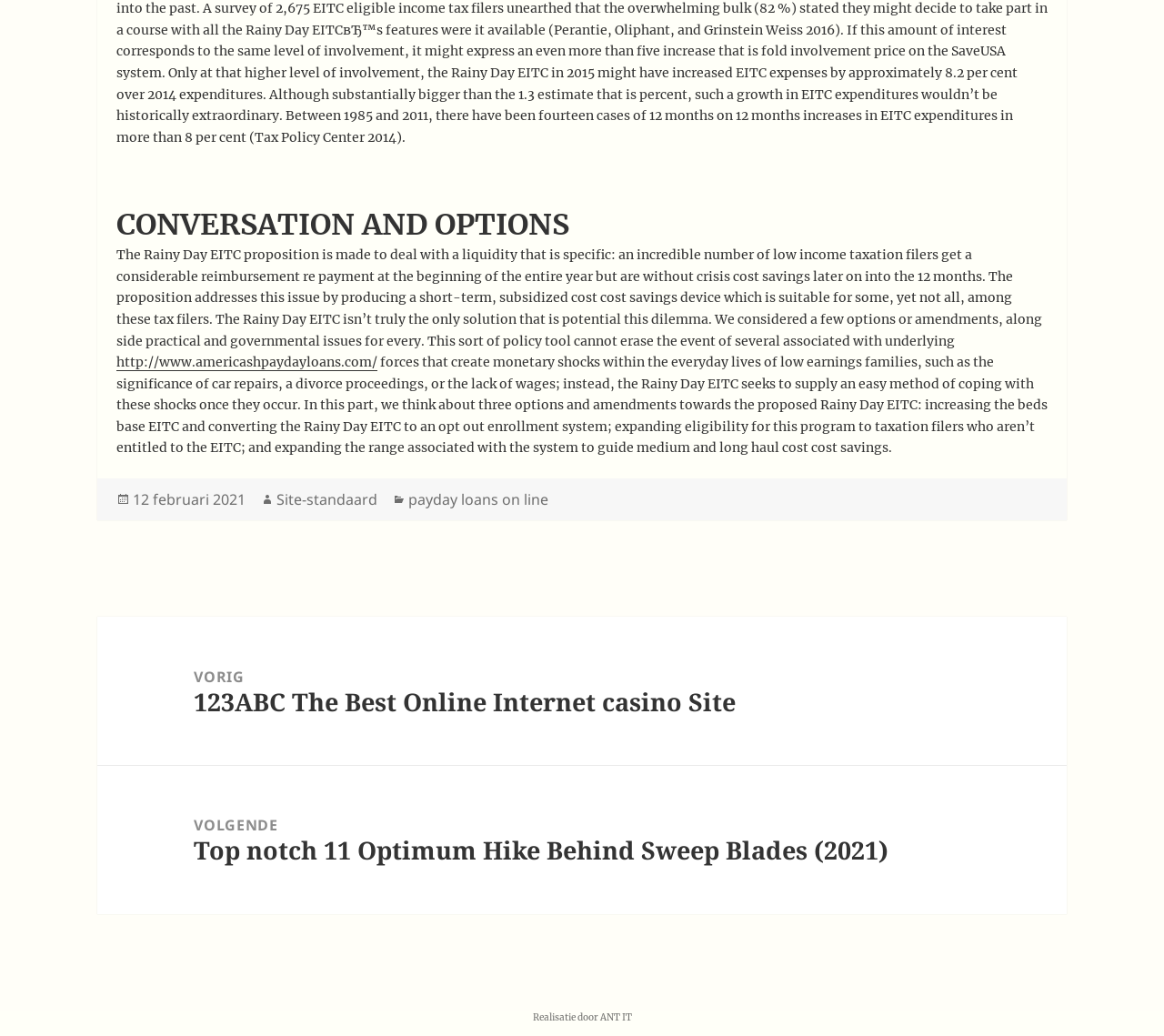Based on the element description payday loans on line, identify the bounding box of the UI element in the given webpage screenshot. The coordinates should be in the format (top-left x, top-left y, bottom-right x, bottom-right y) and must be between 0 and 1.

[0.351, 0.472, 0.471, 0.493]